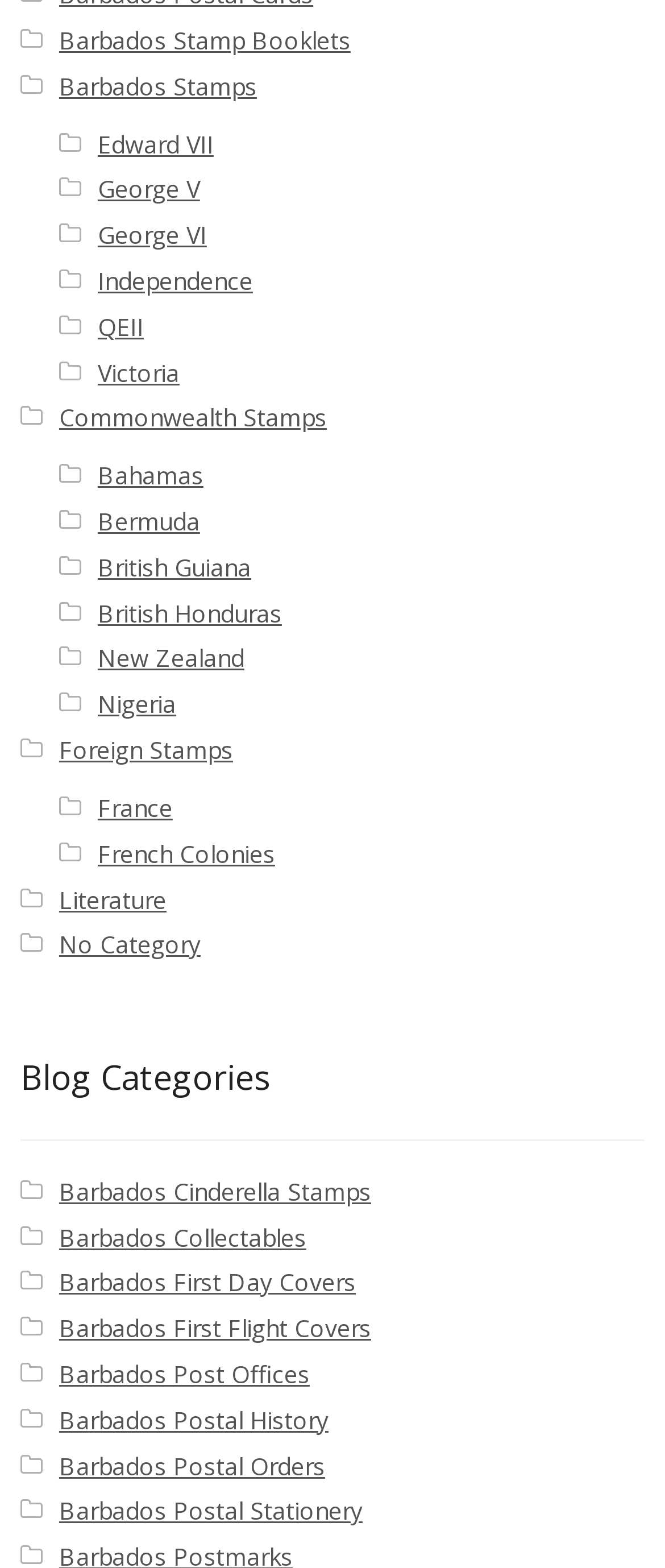Please identify the bounding box coordinates of the element I need to click to follow this instruction: "View Barbados Stamp Booklets".

[0.089, 0.015, 0.527, 0.036]